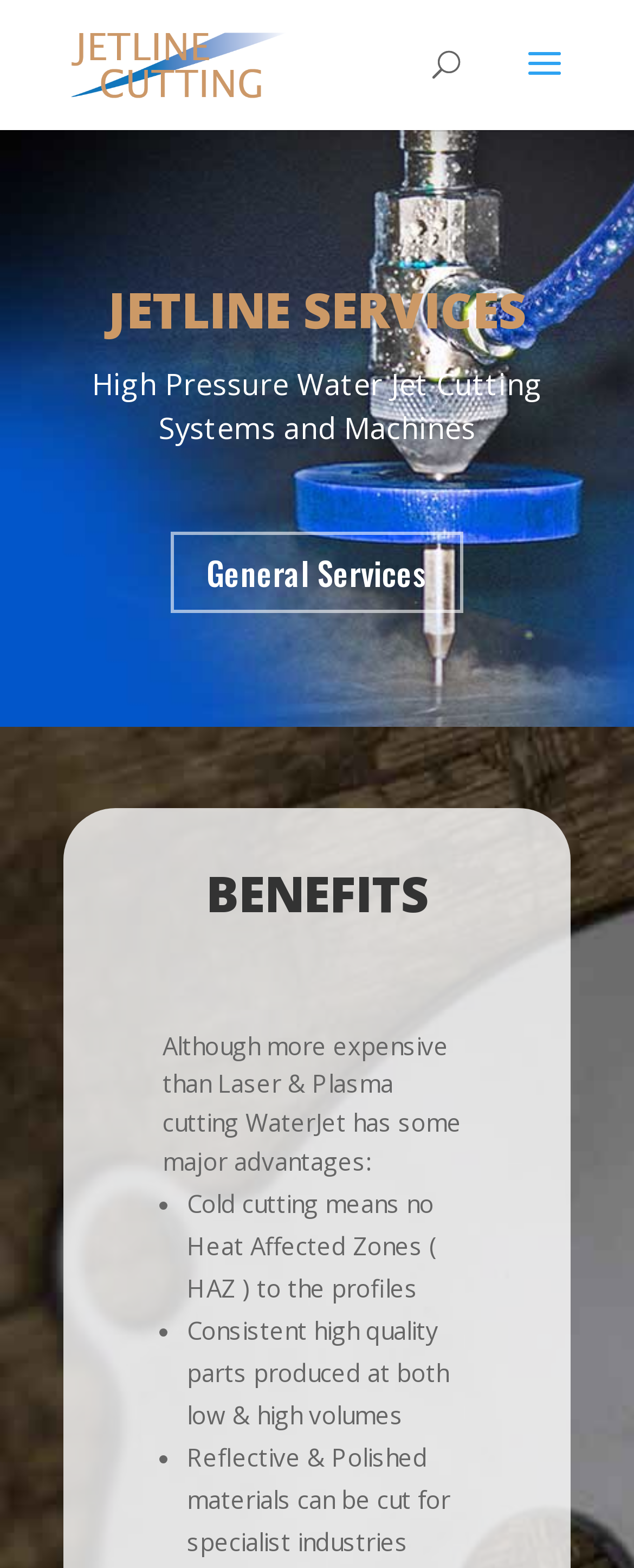Using the format (top-left x, top-left y, bottom-right x, bottom-right y), and given the element description, identify the bounding box coordinates within the screenshot: General Services

[0.269, 0.339, 0.731, 0.391]